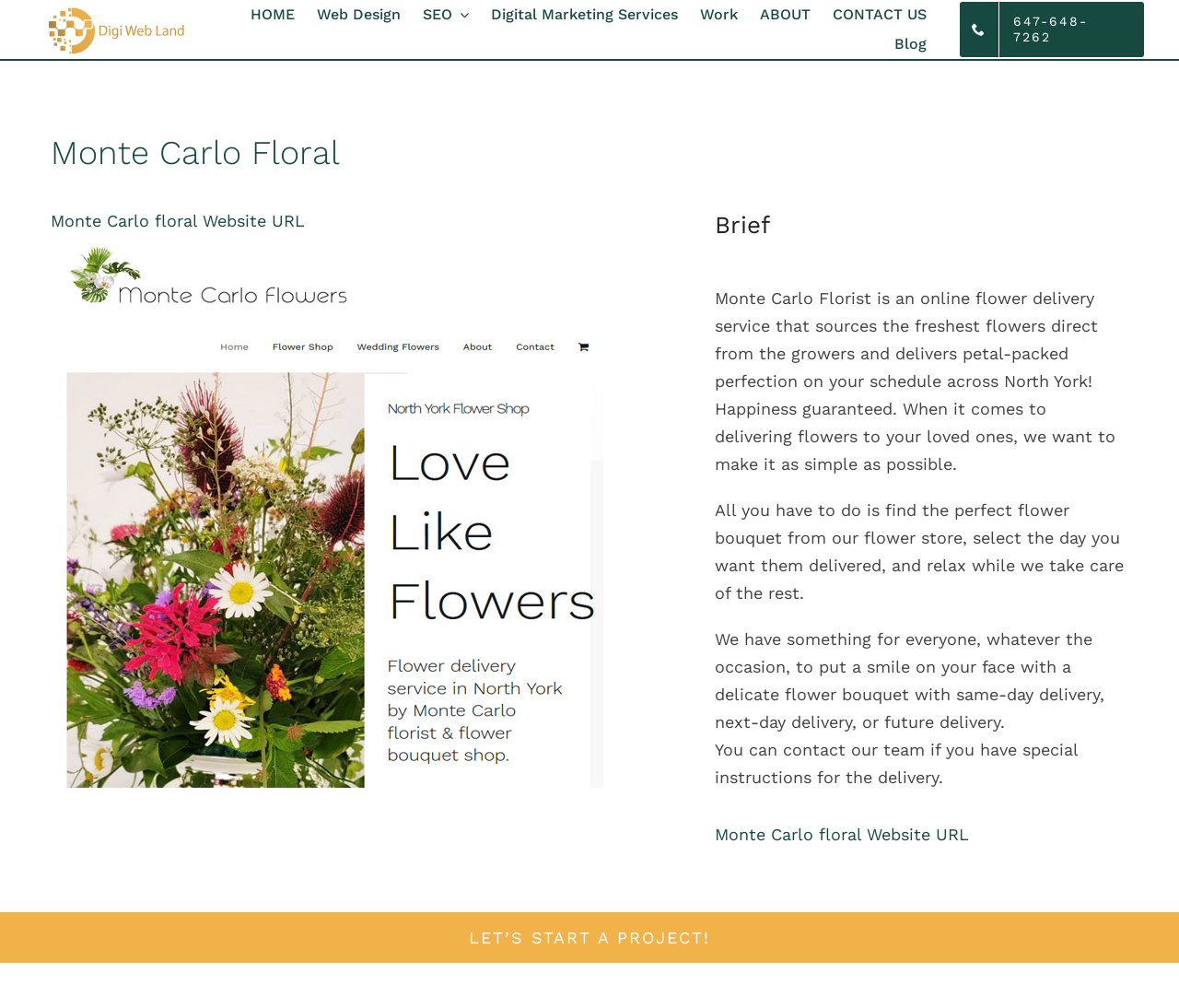Locate the bounding box coordinates of the element I should click to achieve the following instruction: "View the blog".

[0.749, 0.029, 0.795, 0.059]